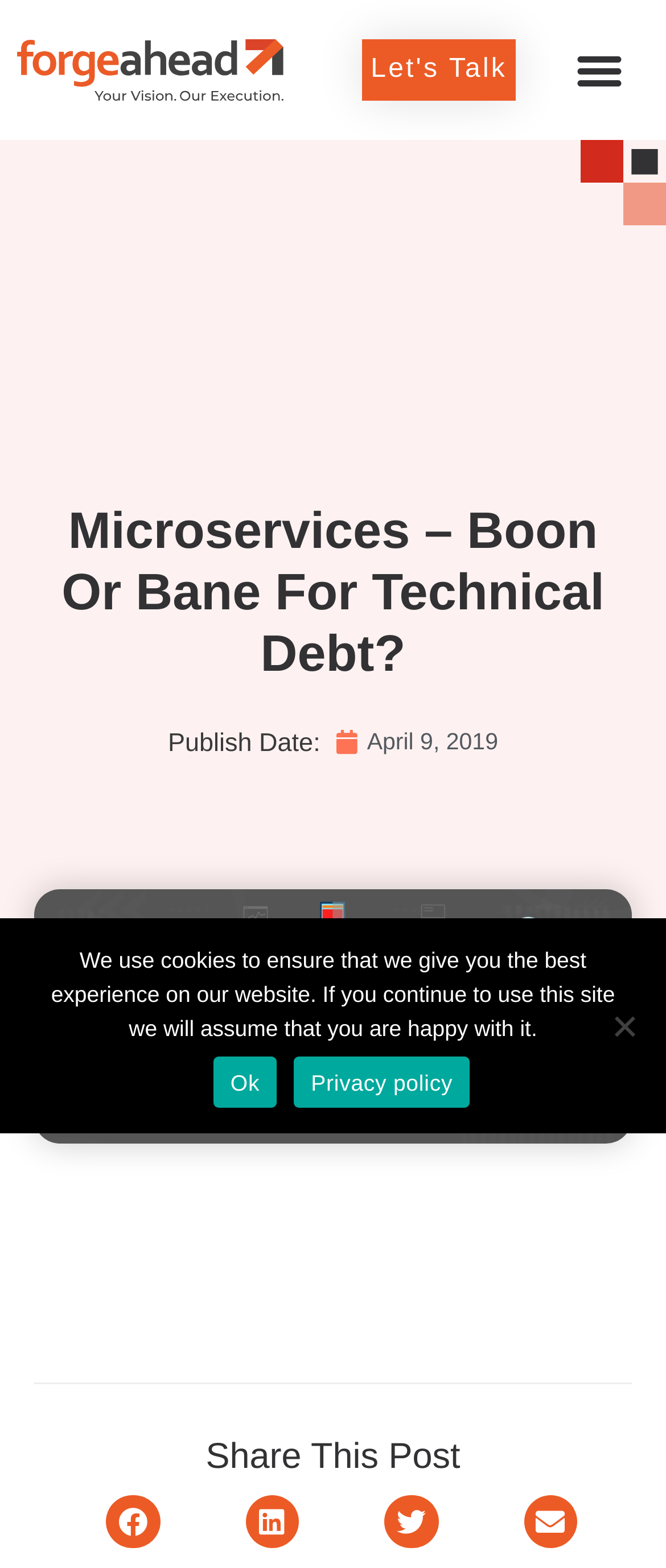Please find the bounding box coordinates of the clickable region needed to complete the following instruction: "Click the Let's Talk button". The bounding box coordinates must consist of four float numbers between 0 and 1, i.e., [left, top, right, bottom].

[0.544, 0.025, 0.774, 0.064]